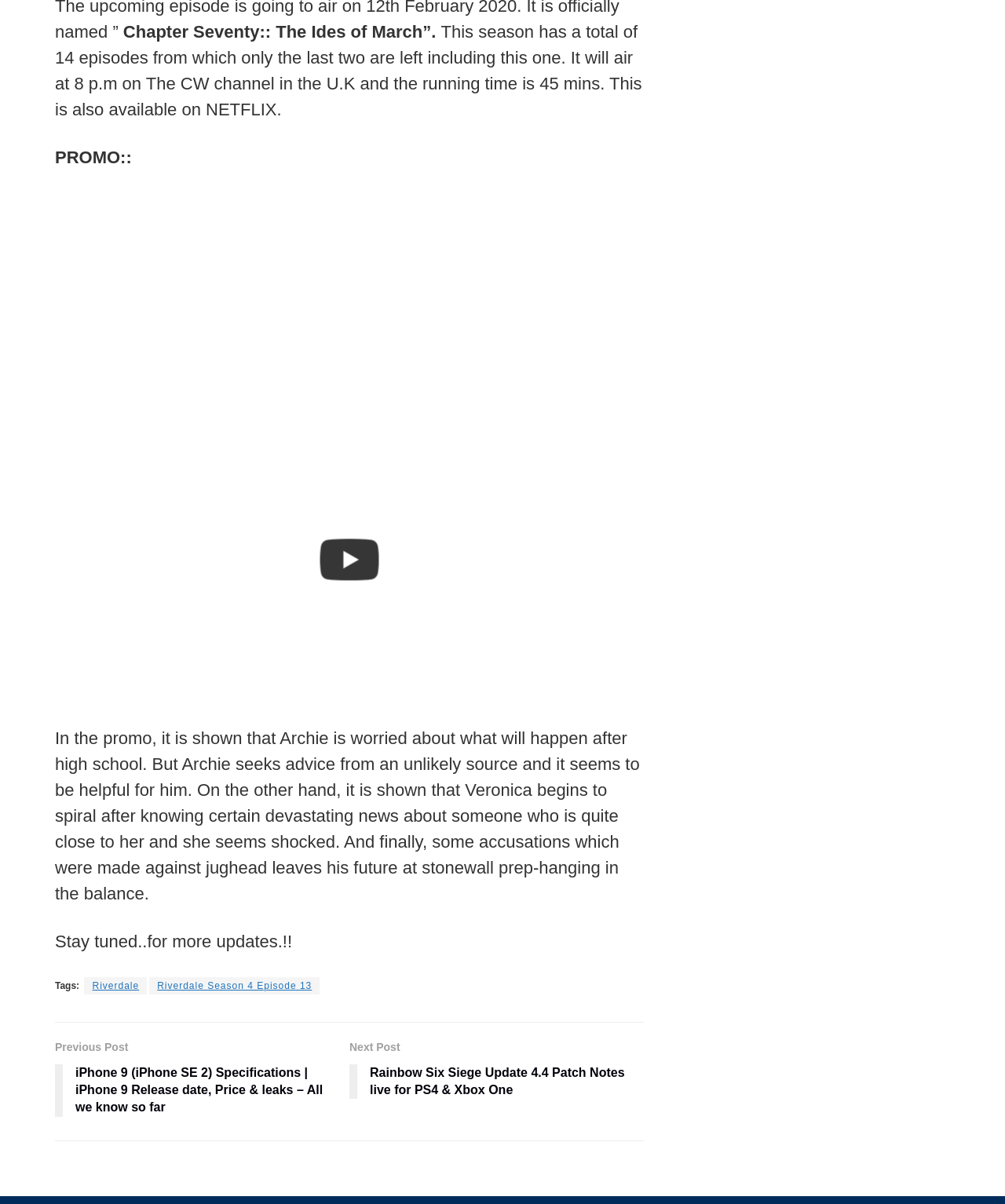Determine the bounding box coordinates in the format (top-left x, top-left y, bottom-right x, bottom-right y). Ensure all values are floating point numbers between 0 and 1. Identify the bounding box of the UI element described by: Riverdale Season 4 Episode 13

[0.149, 0.812, 0.318, 0.826]